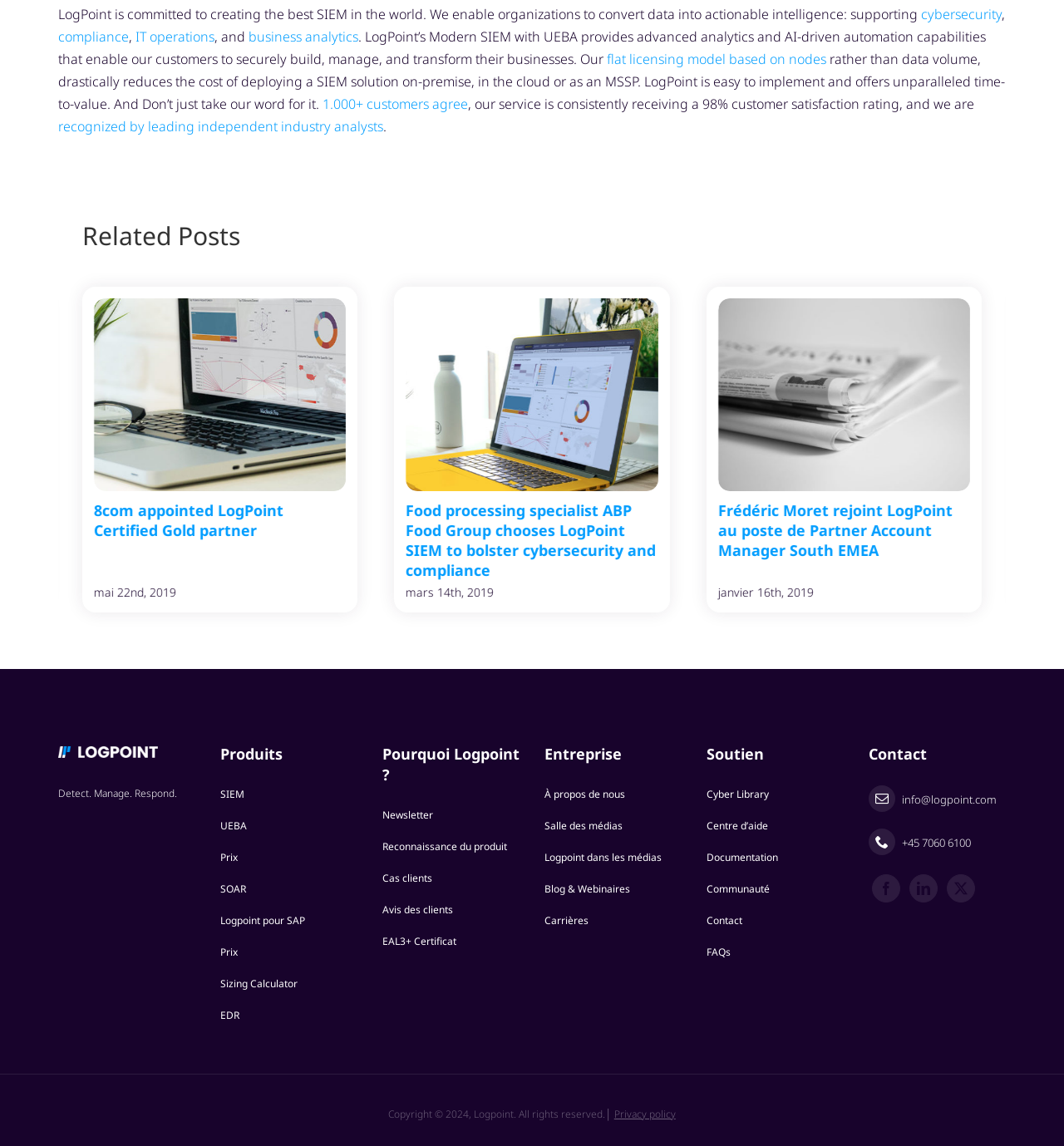What is LogPoint's goal?
Could you give a comprehensive explanation in response to this question?

Based on the text 'LogPoint is committed to creating the best SIEM in the world.', it can be inferred that LogPoint's goal is to create the best SIEM.